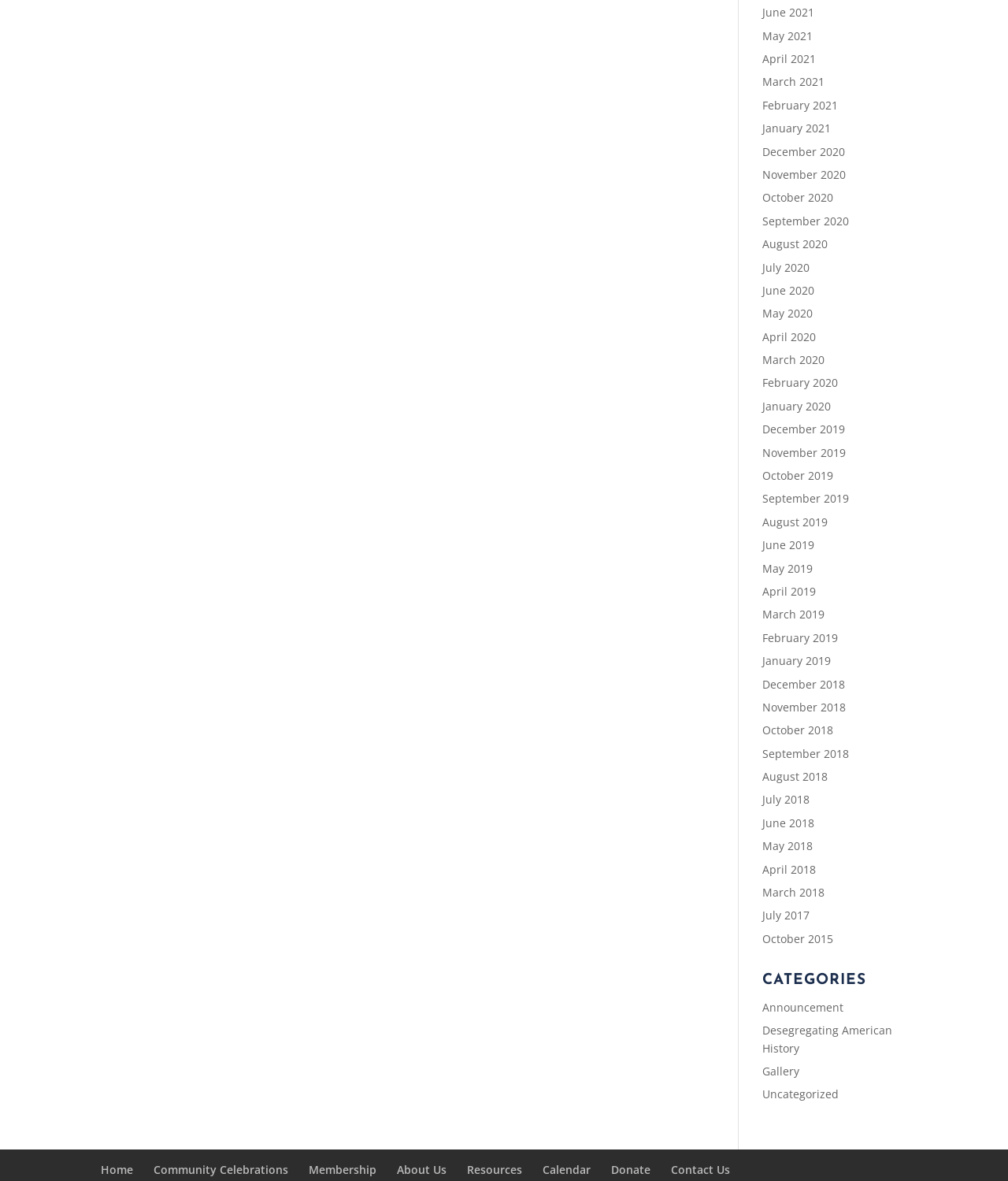Determine the bounding box coordinates for the clickable element to execute this instruction: "Check Calendar". Provide the coordinates as four float numbers between 0 and 1, i.e., [left, top, right, bottom].

[0.538, 0.984, 0.586, 0.997]